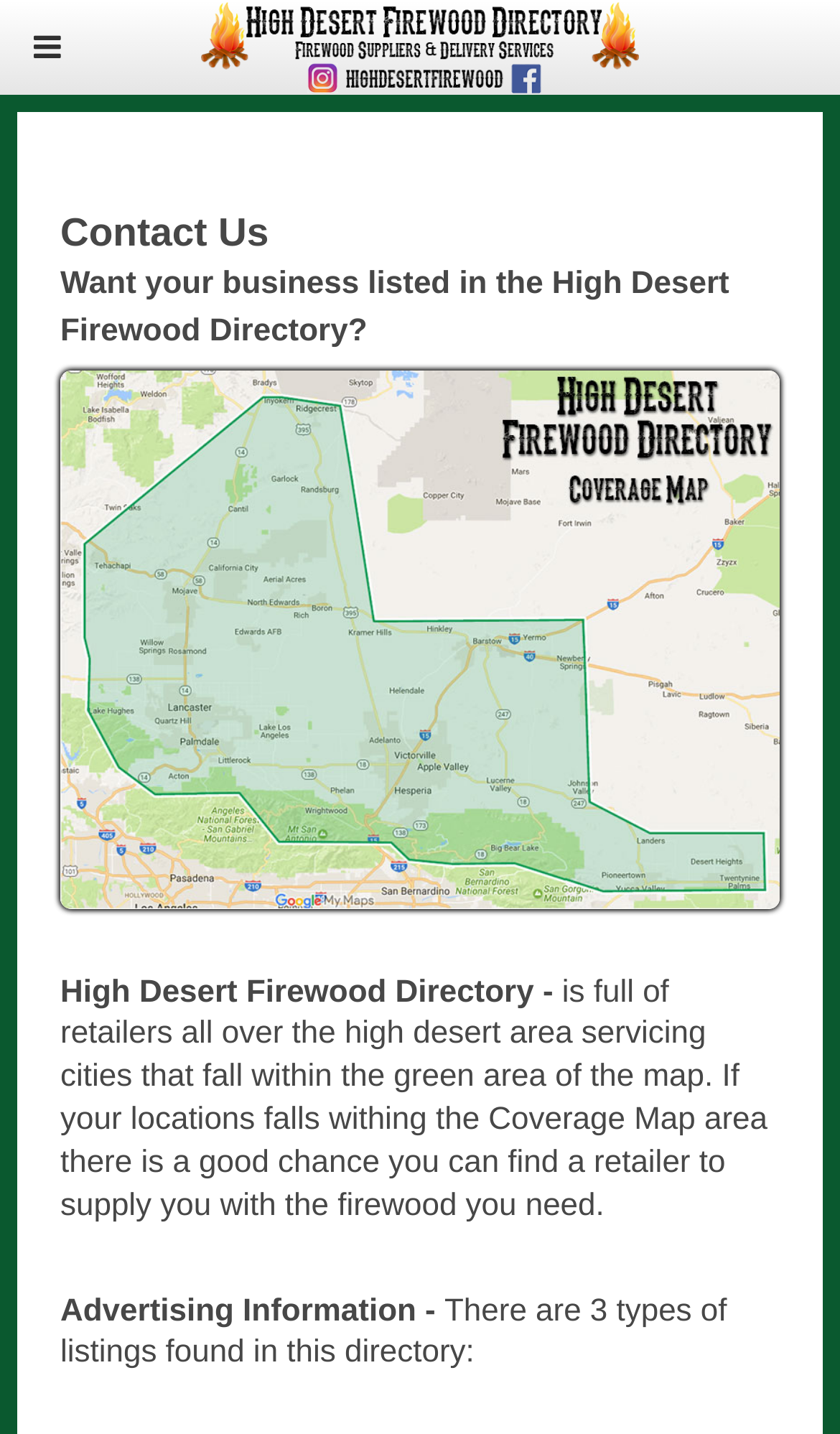How many types of listings are in this directory?
Answer the question in a detailed and comprehensive manner.

The webpage mentions that 'There are 3 types of listings found in this directory', which suggests that the directory categorizes its listings into three distinct types.